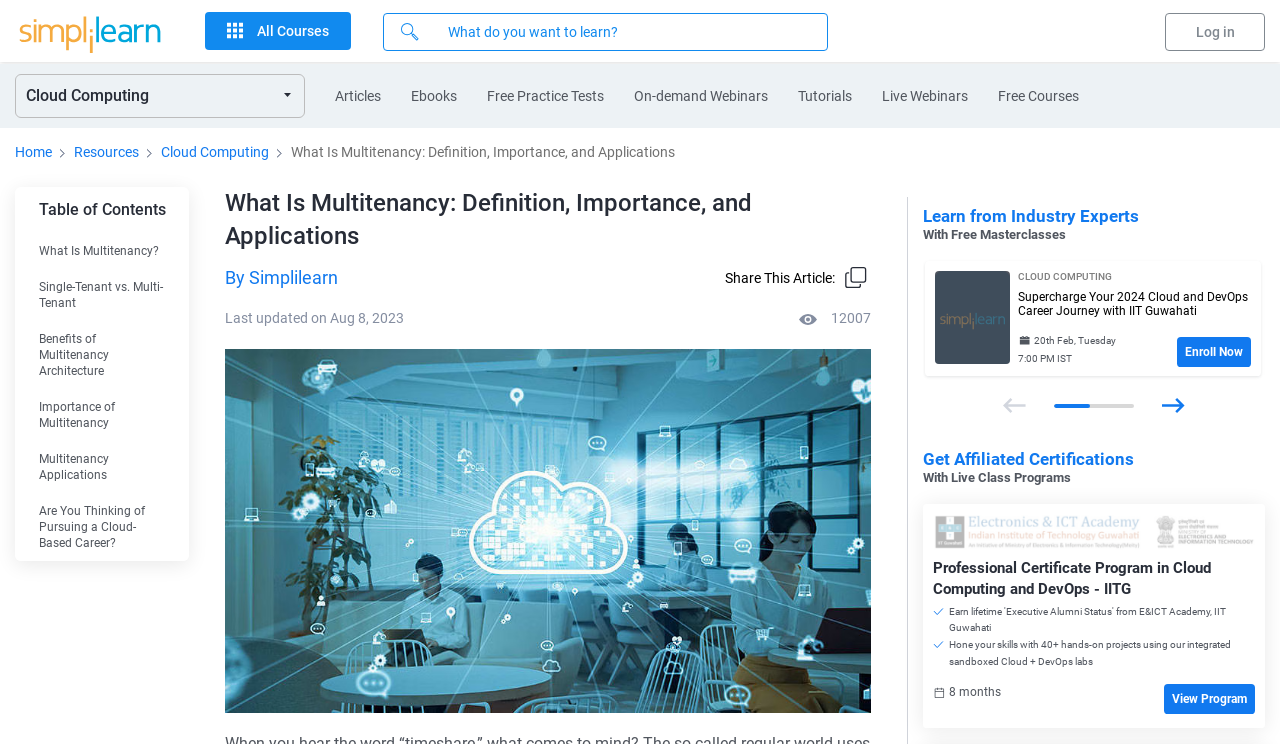Please provide the bounding box coordinates for the element that needs to be clicked to perform the instruction: "View the program details". The coordinates must consist of four float numbers between 0 and 1, formatted as [left, top, right, bottom].

[0.909, 0.92, 0.98, 0.96]